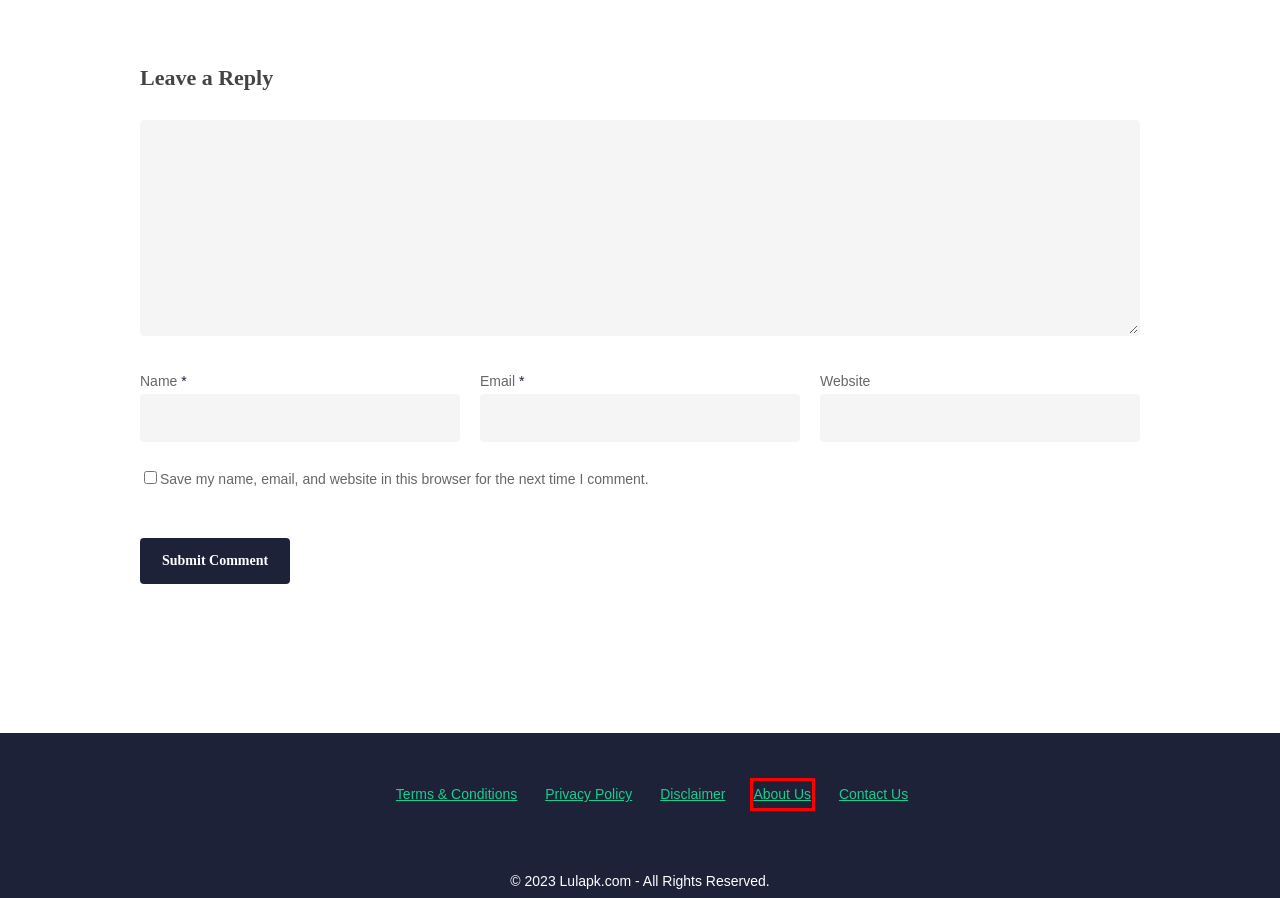You have a screenshot of a webpage with a red rectangle bounding box around a UI element. Choose the best description that matches the new page after clicking the element within the bounding box. The candidate descriptions are:
A. About Us - lulapk
B. Contact Us - lulapk
C. Disclaimer - lulapk
D. Privacy Policy - lulapk
E. Alight Motion vs KineMaster - A Comprehensive Comparison
F. Alight Motion MOD Apk for IOS v4.5.5 Free Download 2024
G. Terms & Conditions - lulapk
H. Explore How to Open XML File In Alight Motion iOS

A